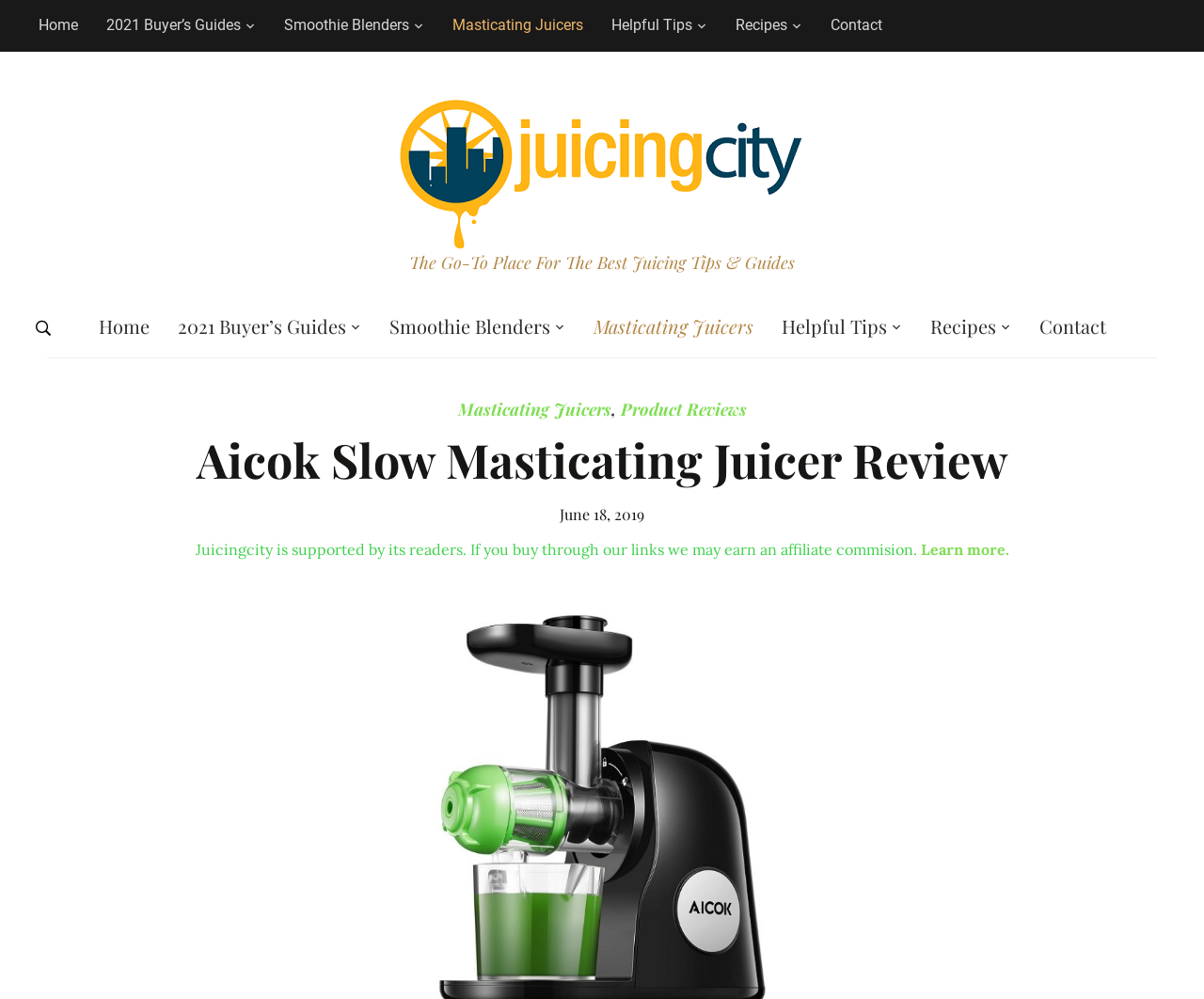Use a single word or phrase to answer the question:
What type of product is being reviewed?

Aicok Slow Masticating Juicer